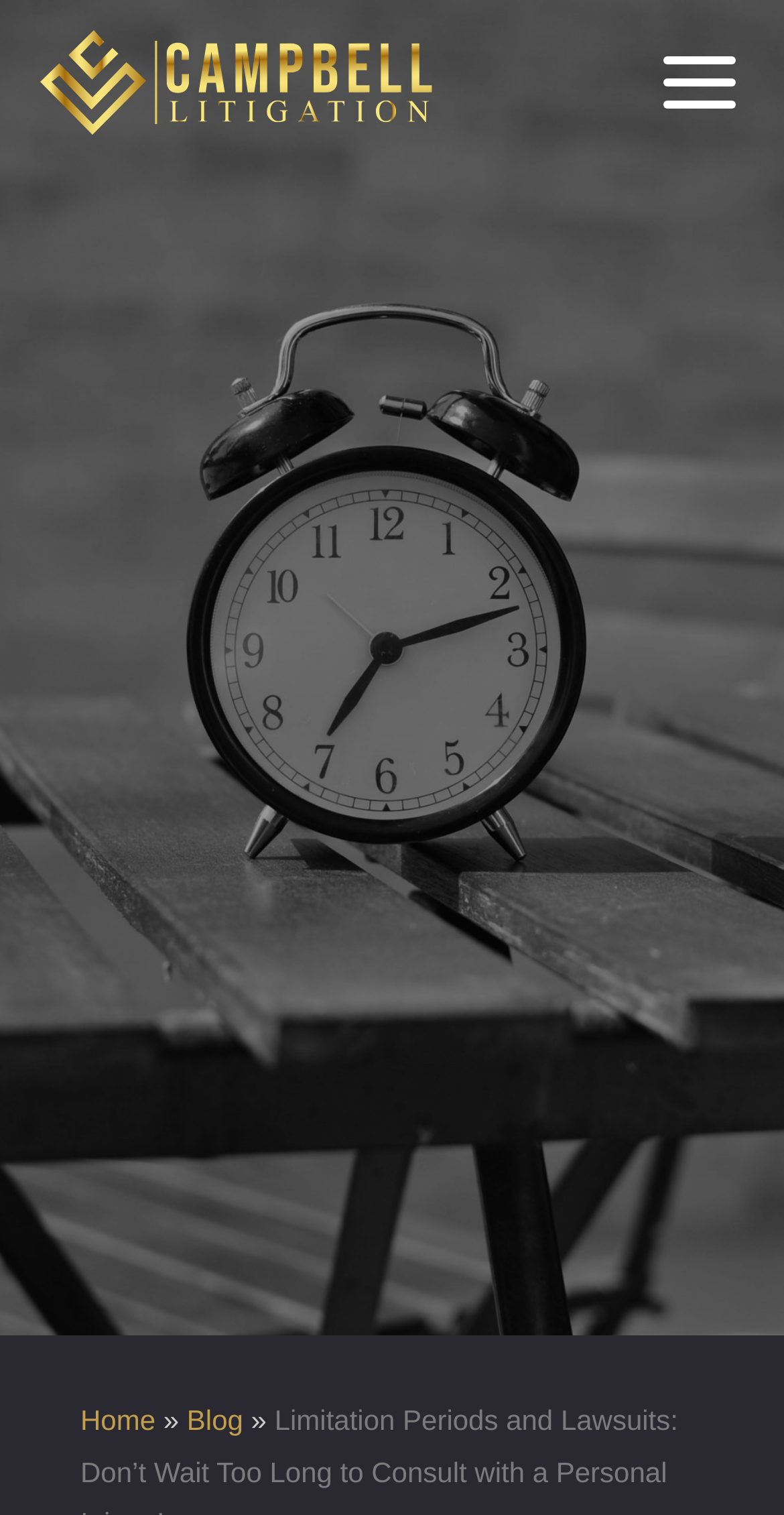What is the purpose of the webpage?
Ensure your answer is thorough and detailed.

The webpage's content, including the heading and static text, suggests that the purpose of the webpage is to encourage users to consult with a personal injury lawyer, possibly from Campbell Litigation.